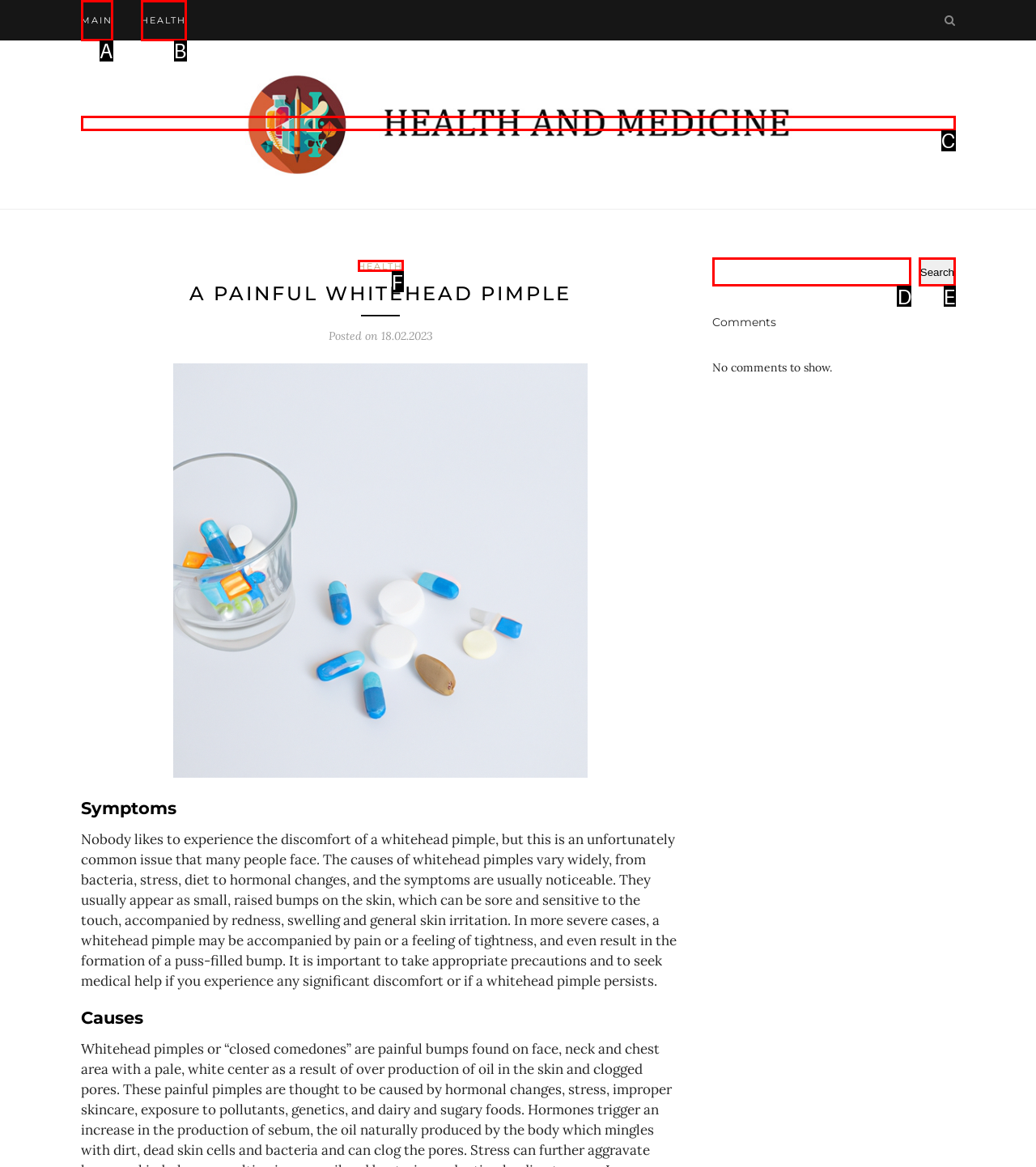Which option is described as follows: parent_node: Search name="s"
Answer with the letter of the matching option directly.

D